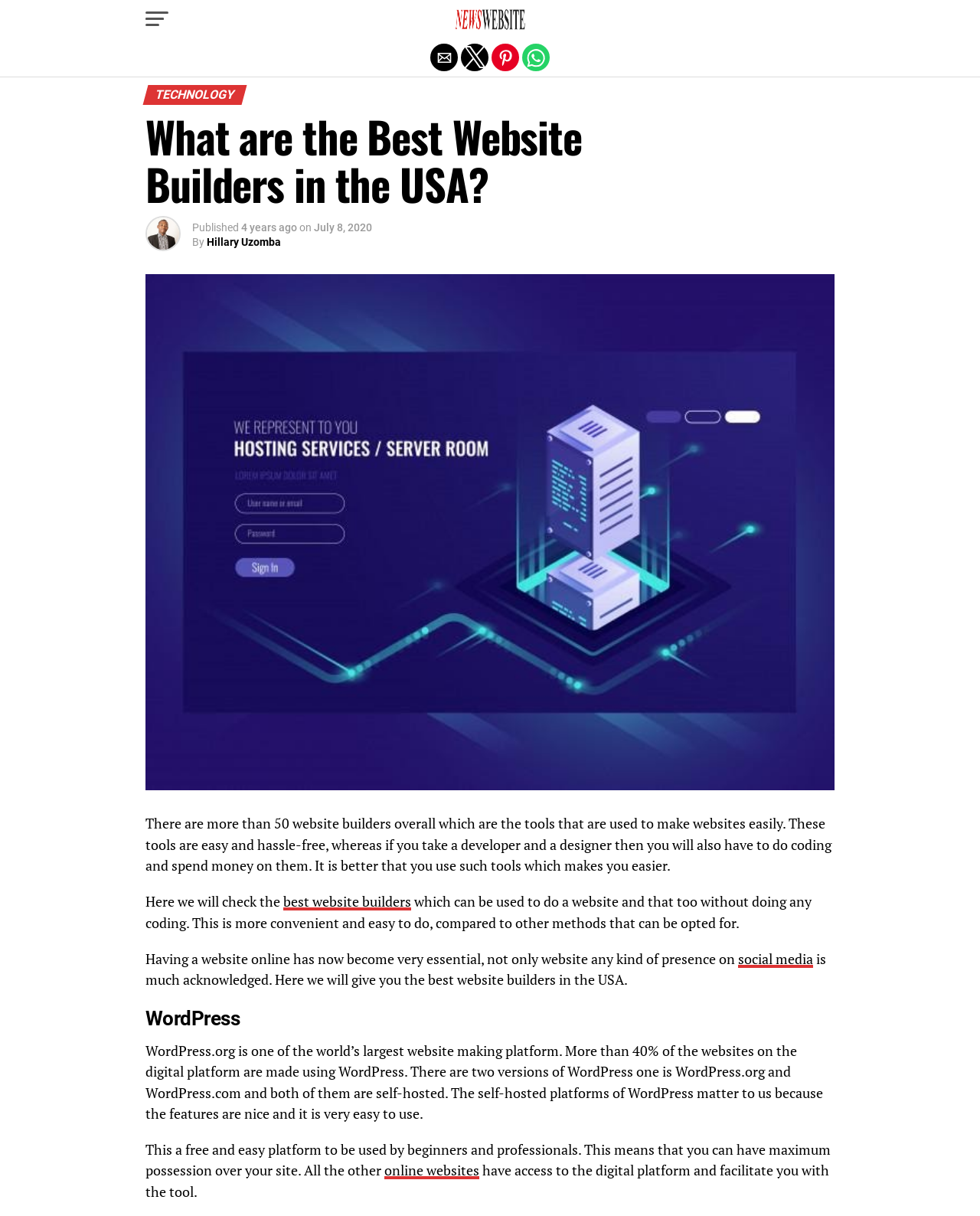Please identify the bounding box coordinates for the region that you need to click to follow this instruction: "Exit mobile version".

[0.0, 0.0, 1.0, 0.029]